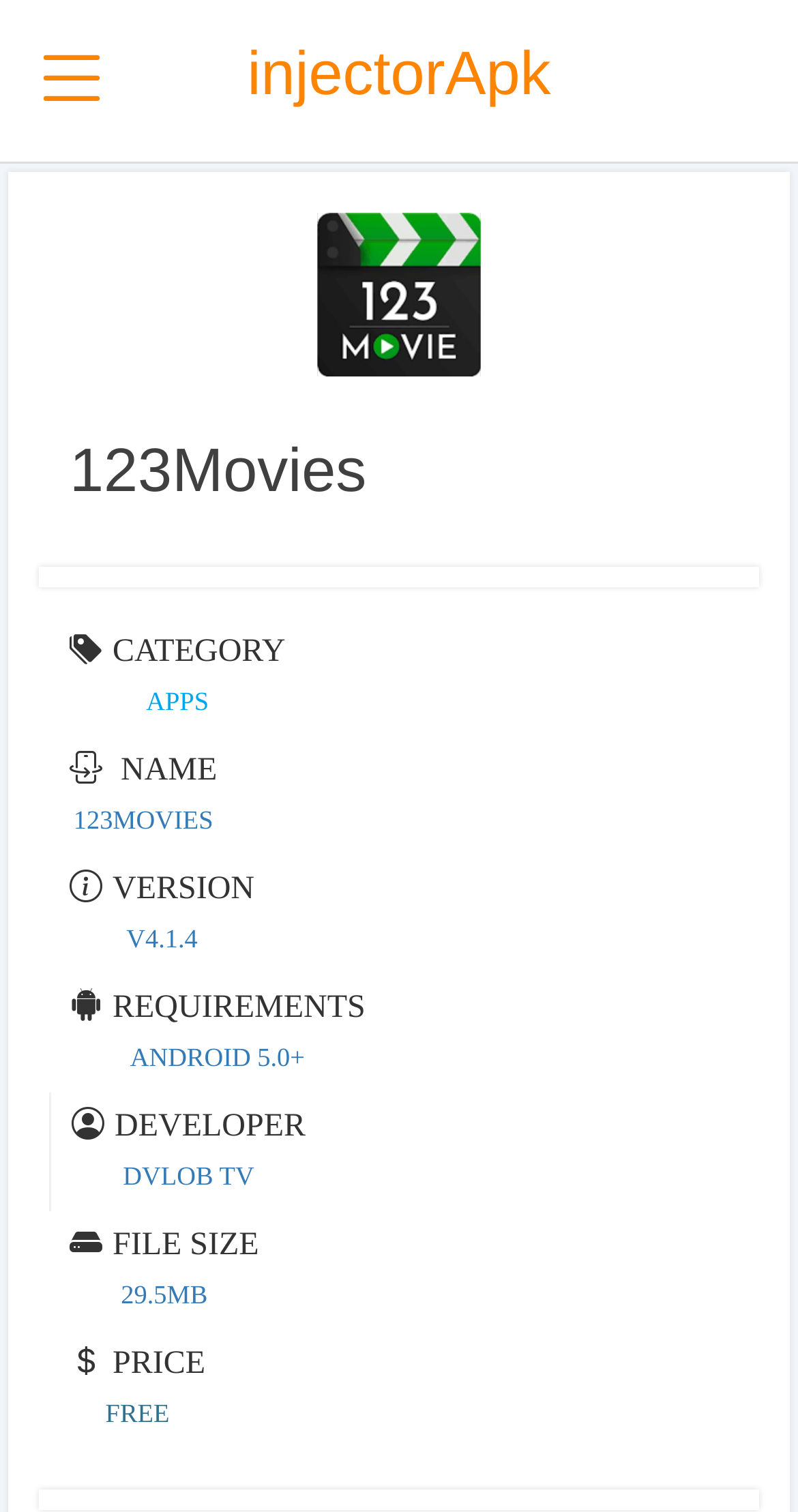What is the minimum Android version required to run the 123Movies app?
Analyze the image and deliver a detailed answer to the question.

The webpage lists the requirements for the 123Movies app, including the minimum Android version, which is specified as Android 5.0+.